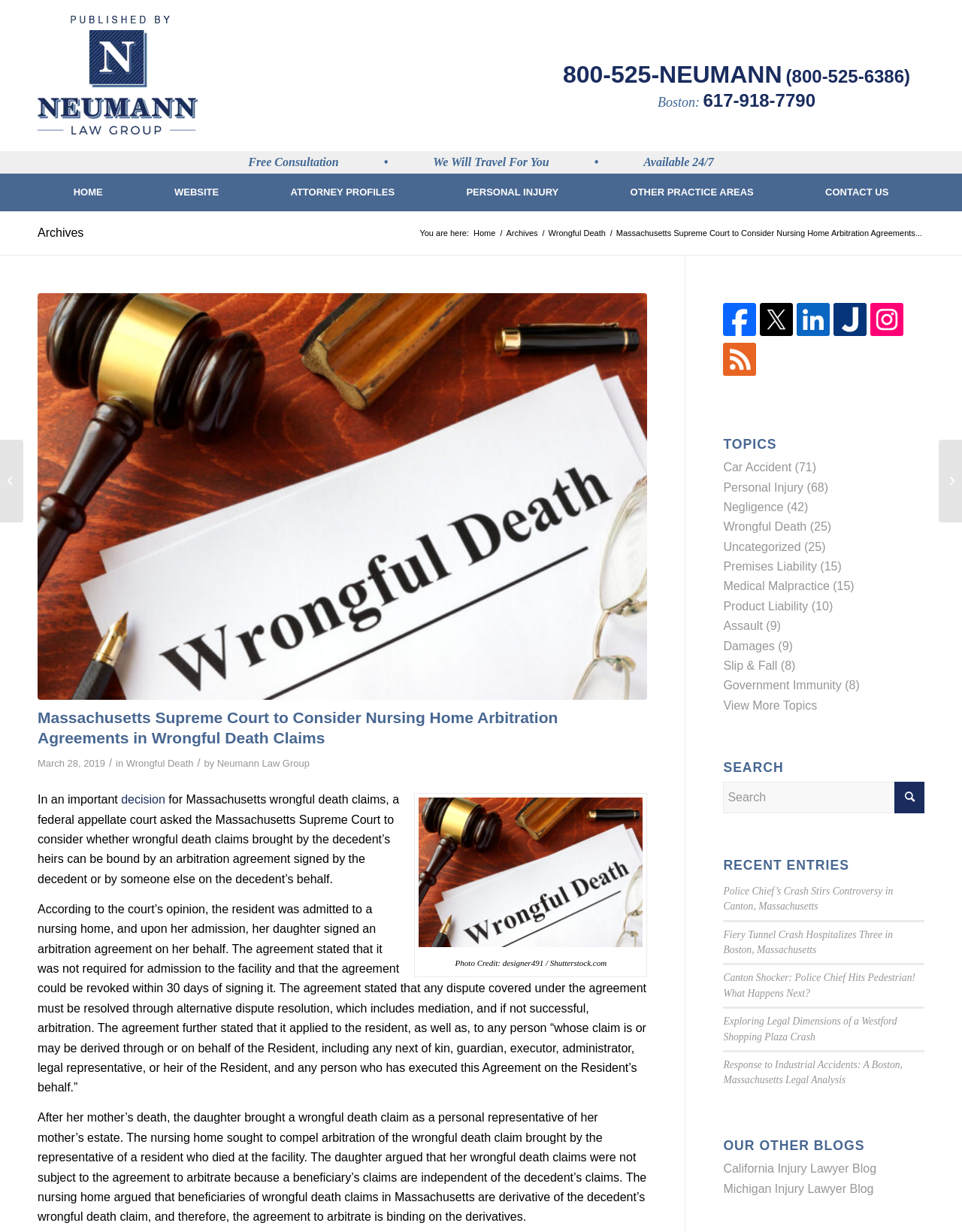Determine the bounding box coordinates for the element that should be clicked to follow this instruction: "Call the lawyer". The coordinates should be given as four float numbers between 0 and 1, in the format [left, top, right, bottom].

[0.585, 0.049, 0.813, 0.071]